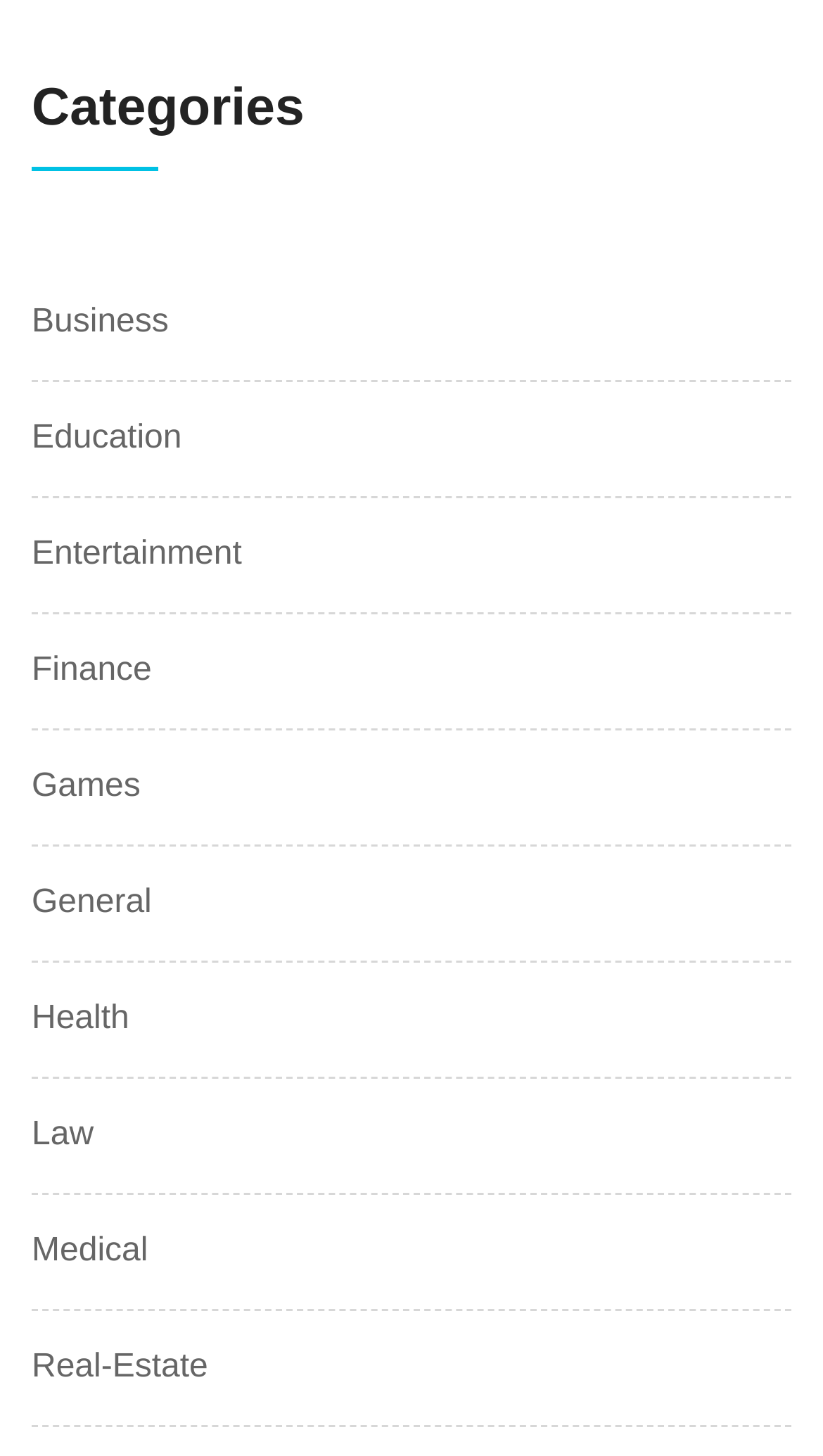Identify the bounding box coordinates of the area you need to click to perform the following instruction: "Browse Entertainment section".

[0.038, 0.363, 0.294, 0.398]